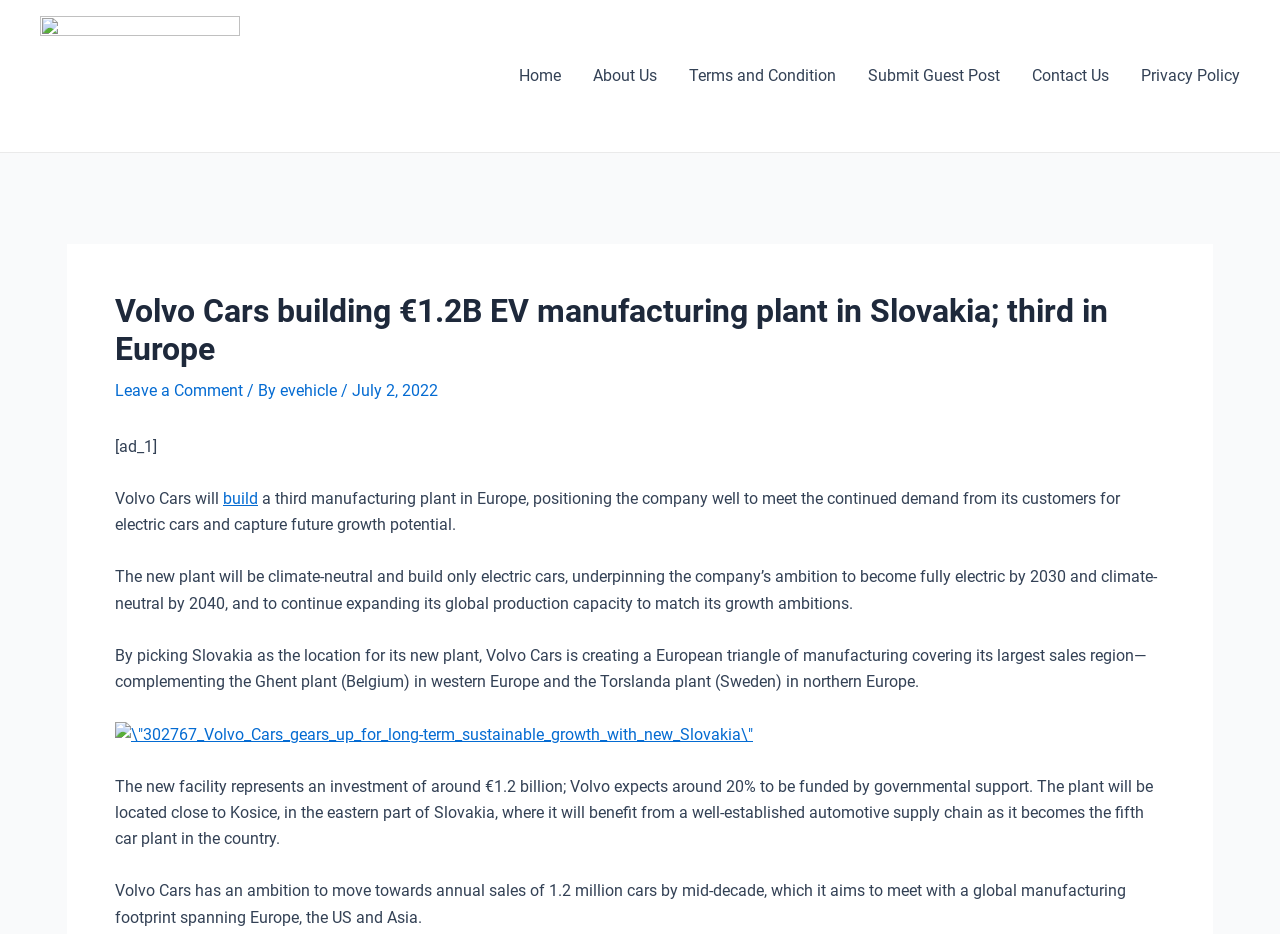Using the details from the image, please elaborate on the following question: What is Volvo Cars' ambition for annual sales by mid-decade?

The webpage states that Volvo Cars has an ambition to move towards annual sales of 1.2 million cars by mid-decade, which it aims to meet with a global manufacturing footprint spanning Europe, the US, and Asia.